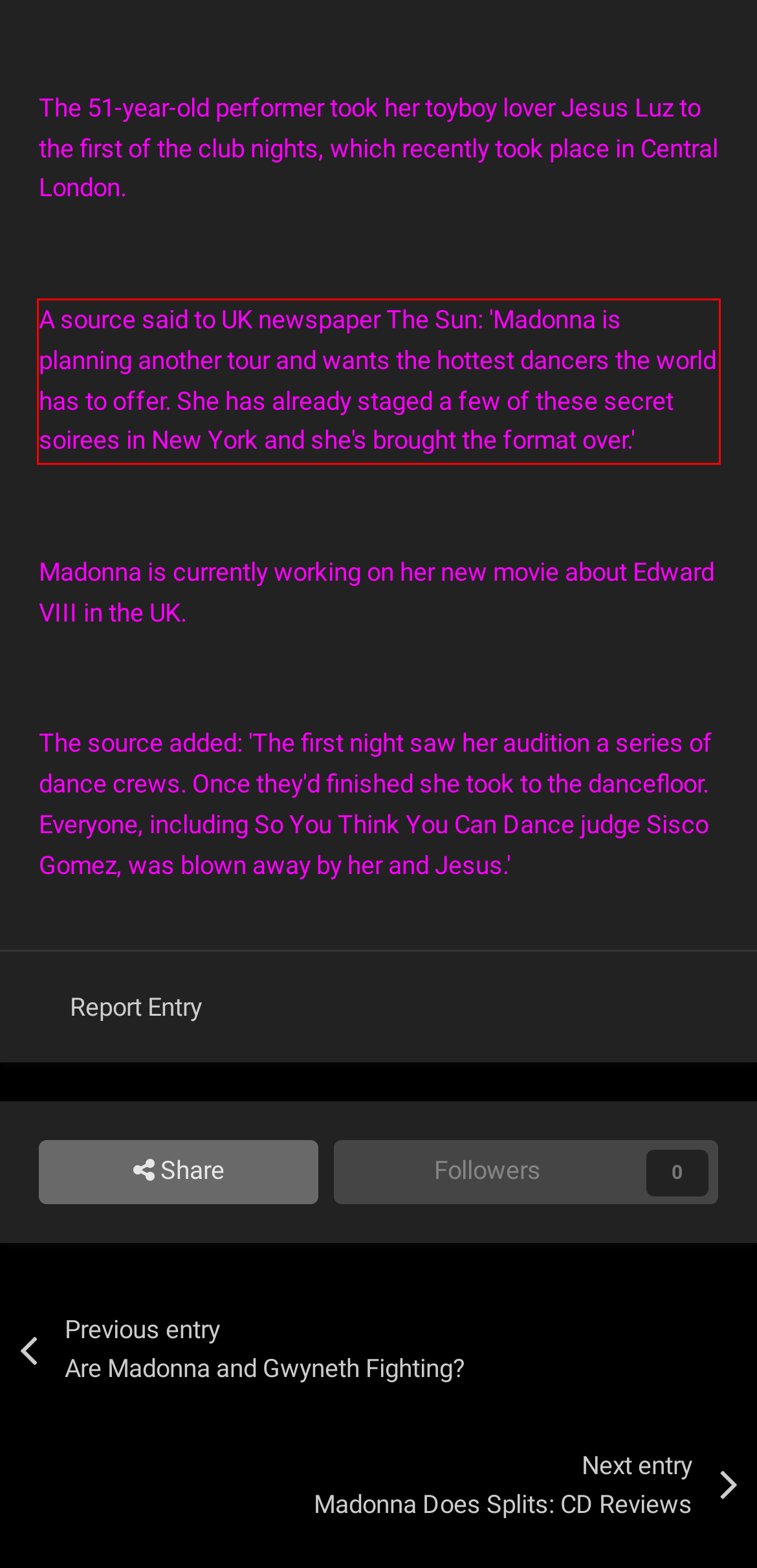You have a screenshot with a red rectangle around a UI element. Recognize and extract the text within this red bounding box using OCR.

A source said to UK newspaper The Sun: 'Madonna is planning another tour and wants the hottest dancers the world has to offer. She has already staged a few of these secret soirees in New York and she's brought the format over.'